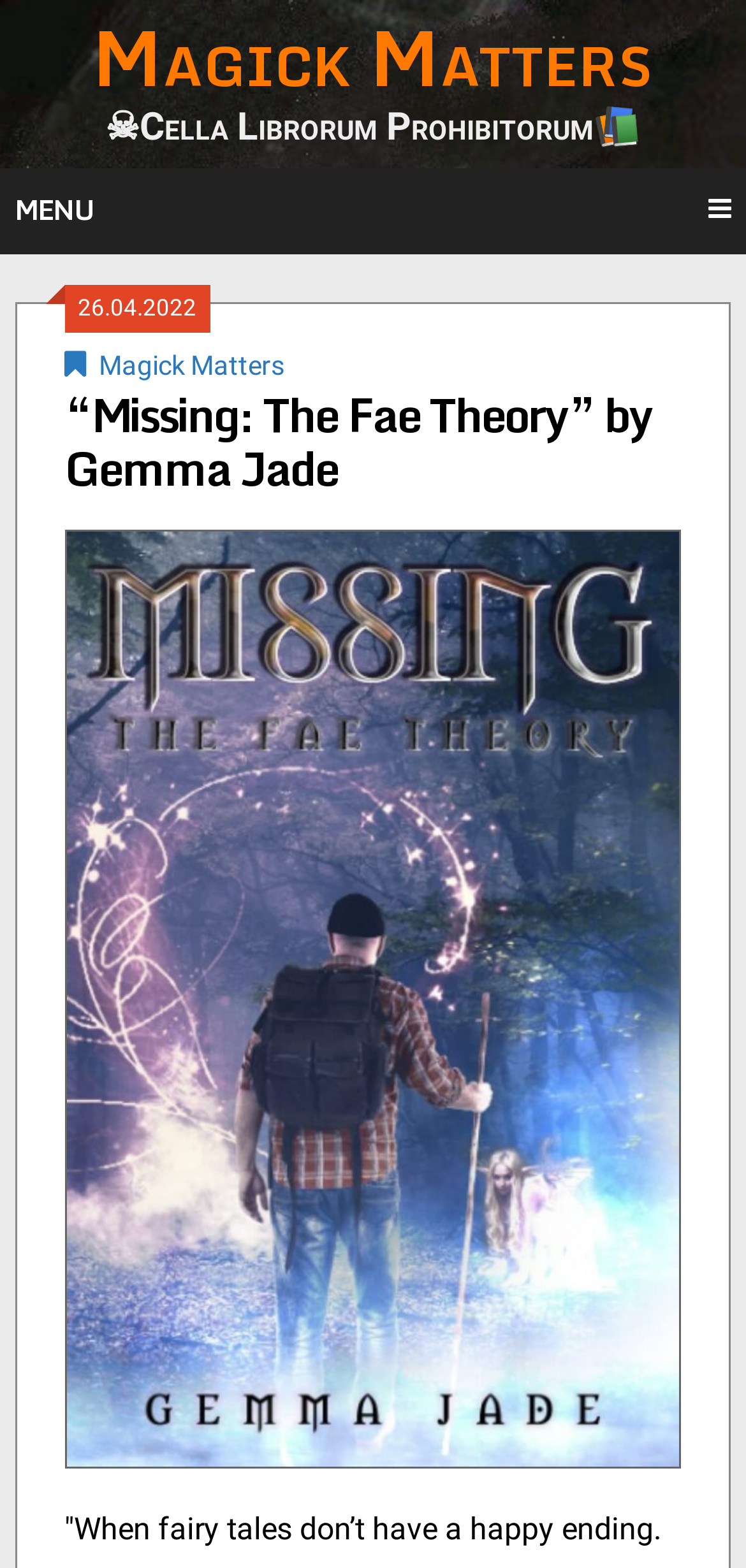Please determine and provide the text content of the webpage's heading.

“Missing: The Fae Theory” by Gemma Jade